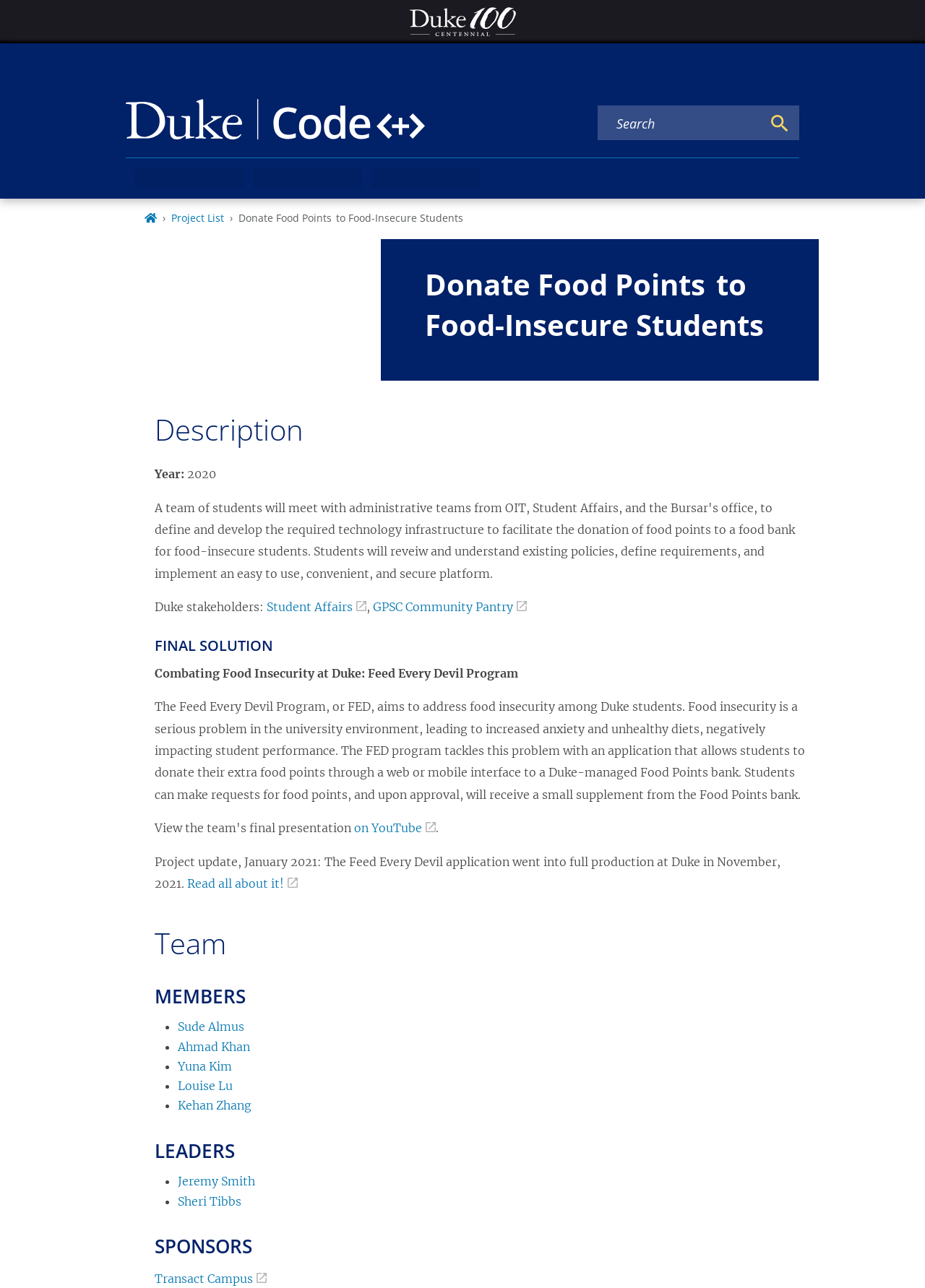Determine the coordinates of the bounding box for the clickable area needed to execute this instruction: "Click the See details link".

None